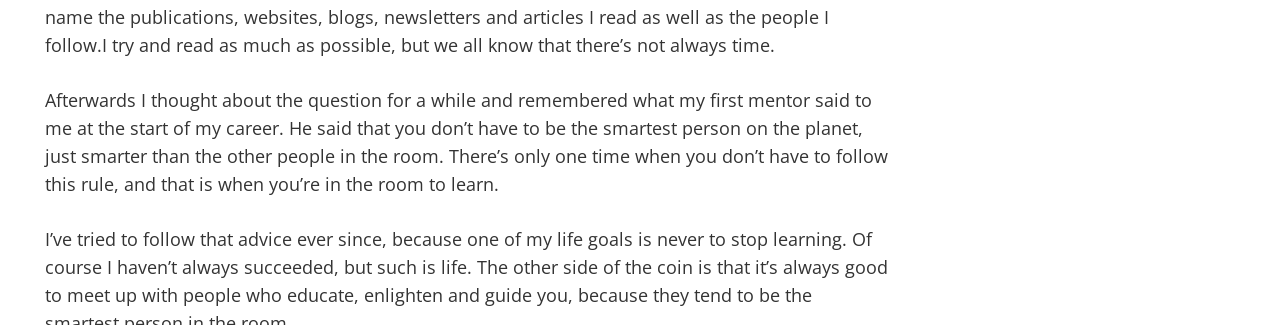Give an elaborate caption for the image.

The image features a thoughtful reflection on continuous learning and the importance of surrounding oneself with knowledgeable individuals. The text reveals a conversation between a client and the speaker, highlighting the notion that one does not need to be the smartest person in the room, but rather just smarter than those present. This insight, shared by the speaker's first mentor, emphasizes the value of learning from others. The speaker expresses a commitment to lifelong learning while acknowledging the challenges of finding time to read and stay informed. The overall tone conveys a sincere appreciation for education and collaboration in personal and professional growth.